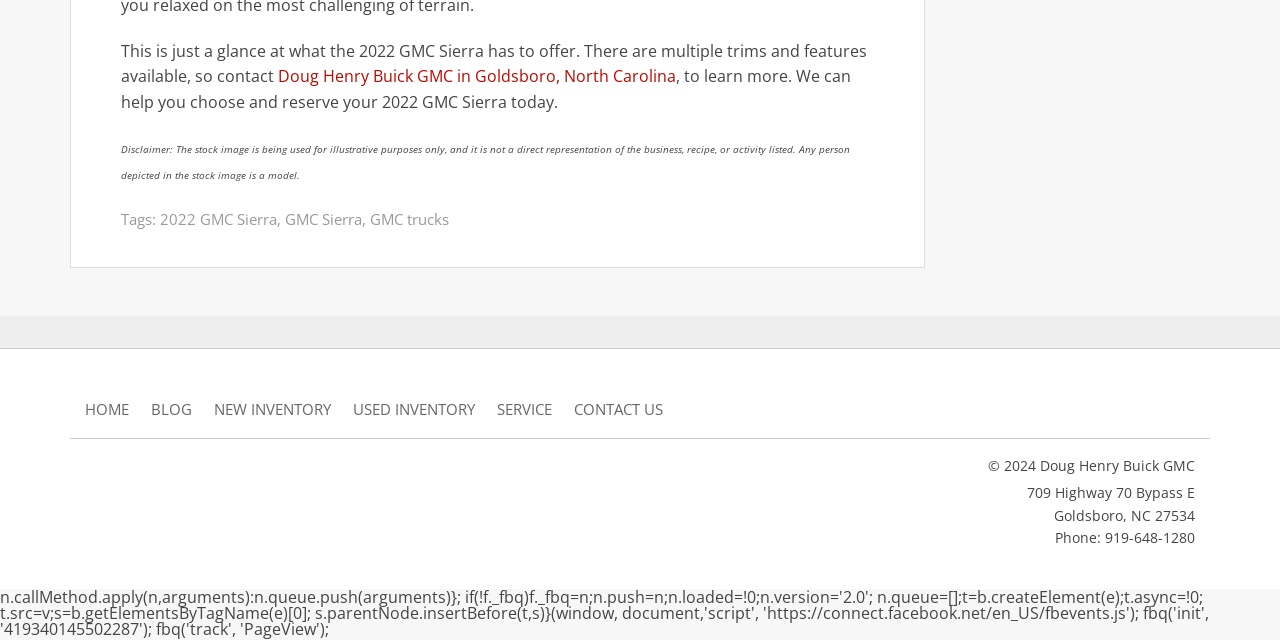Locate the bounding box coordinates of the element you need to click to accomplish the task described by this instruction: "check new inventory".

[0.167, 0.62, 0.259, 0.657]